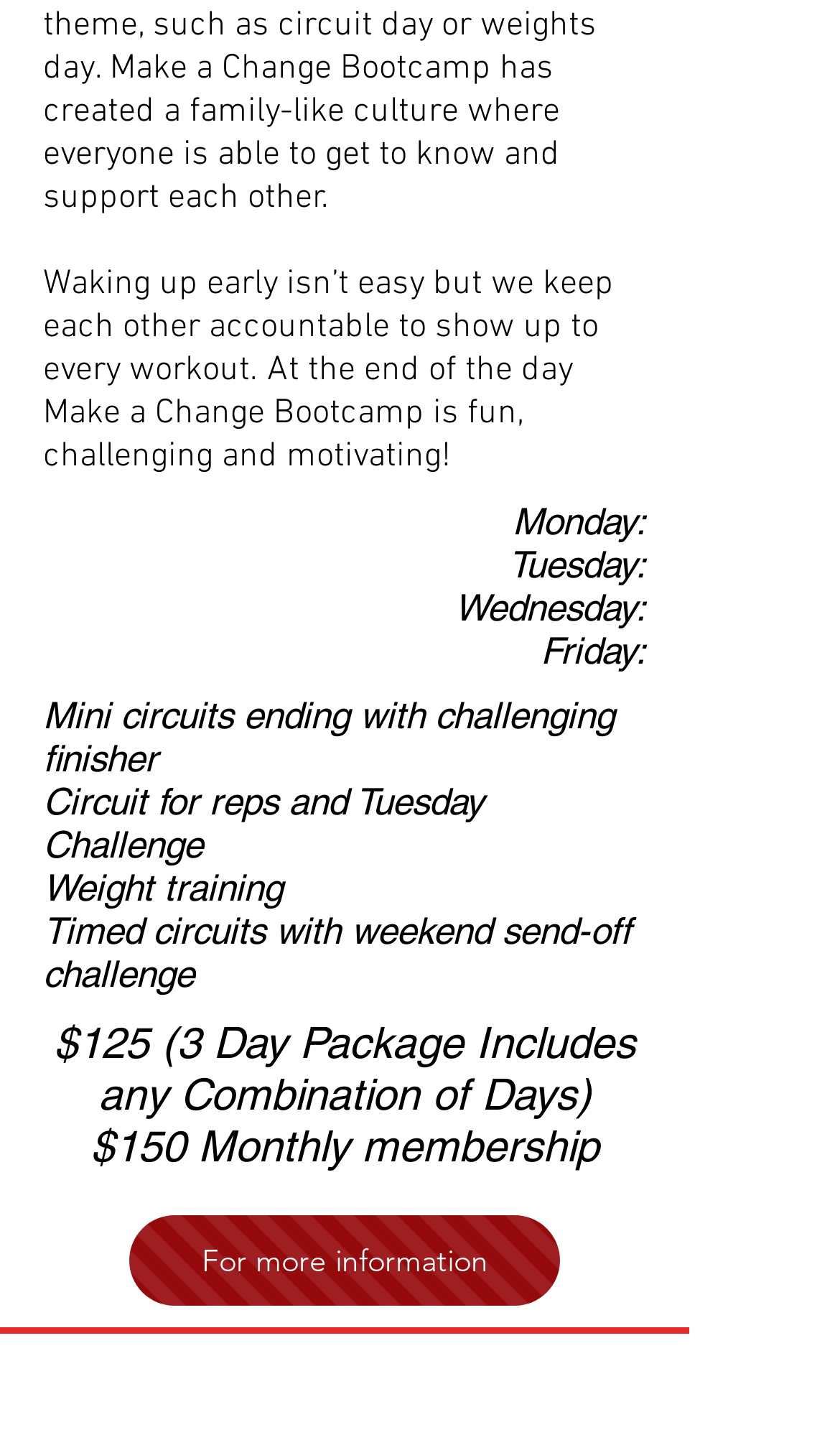Given the element description "For more information", identify the bounding box of the corresponding UI element.

[0.154, 0.847, 0.667, 0.91]